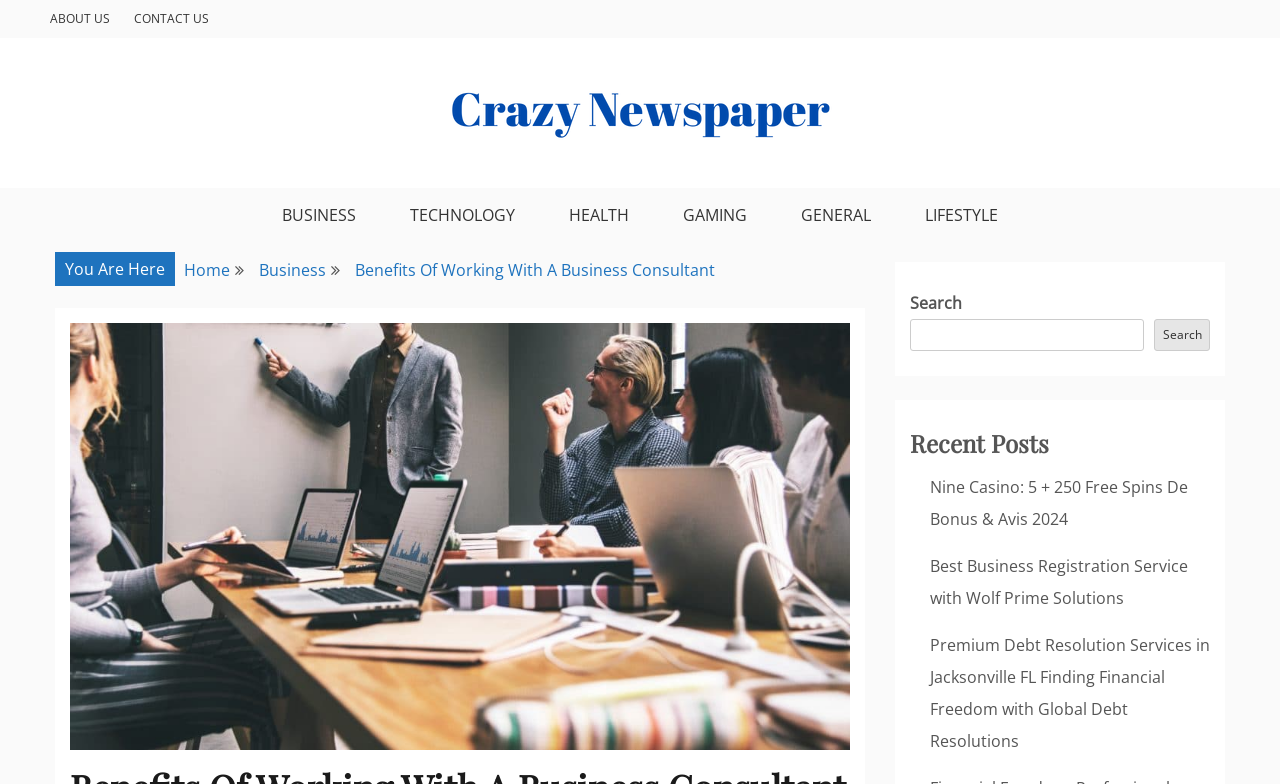Identify the main title of the webpage and generate its text content.

Benefits Of Working With A Business Consultant